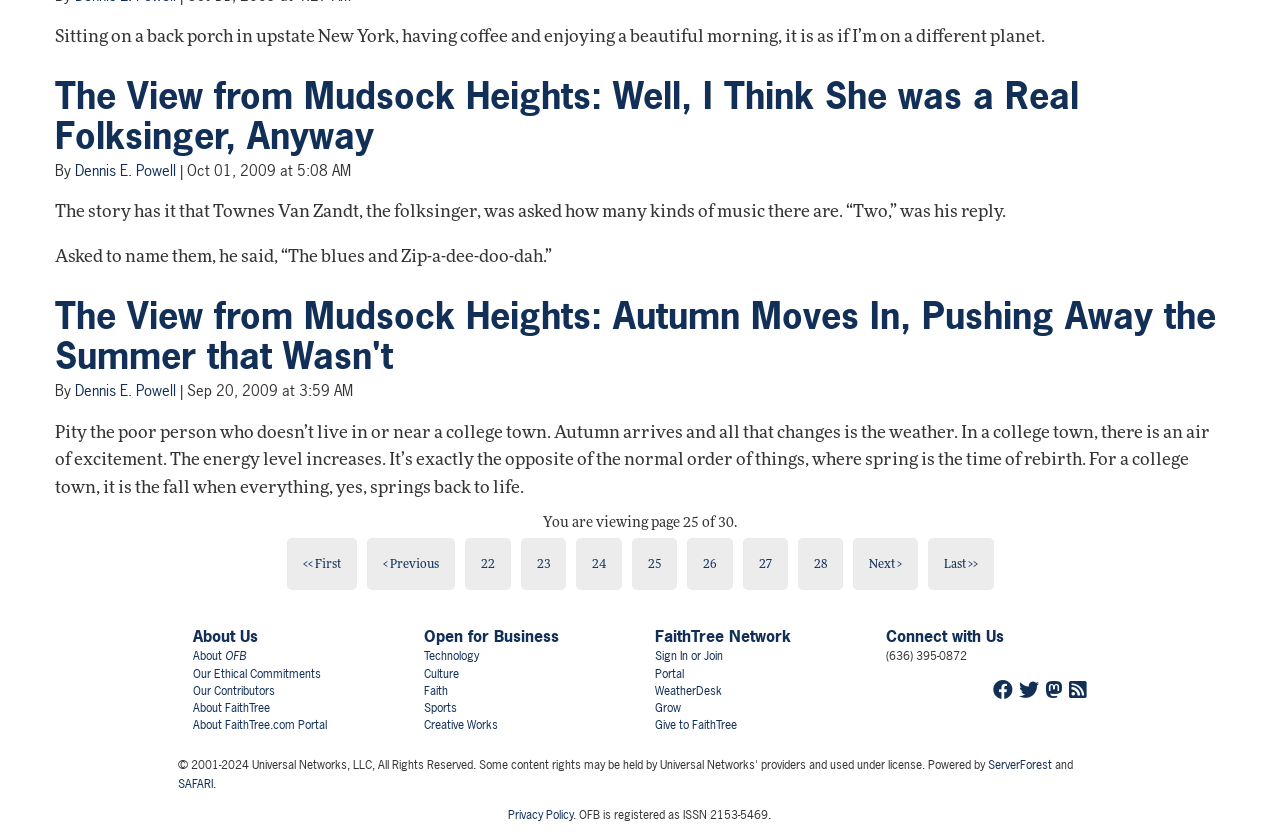Identify the coordinates of the bounding box for the element that must be clicked to accomplish the instruction: "Go to the next page".

[0.679, 0.667, 0.704, 0.682]